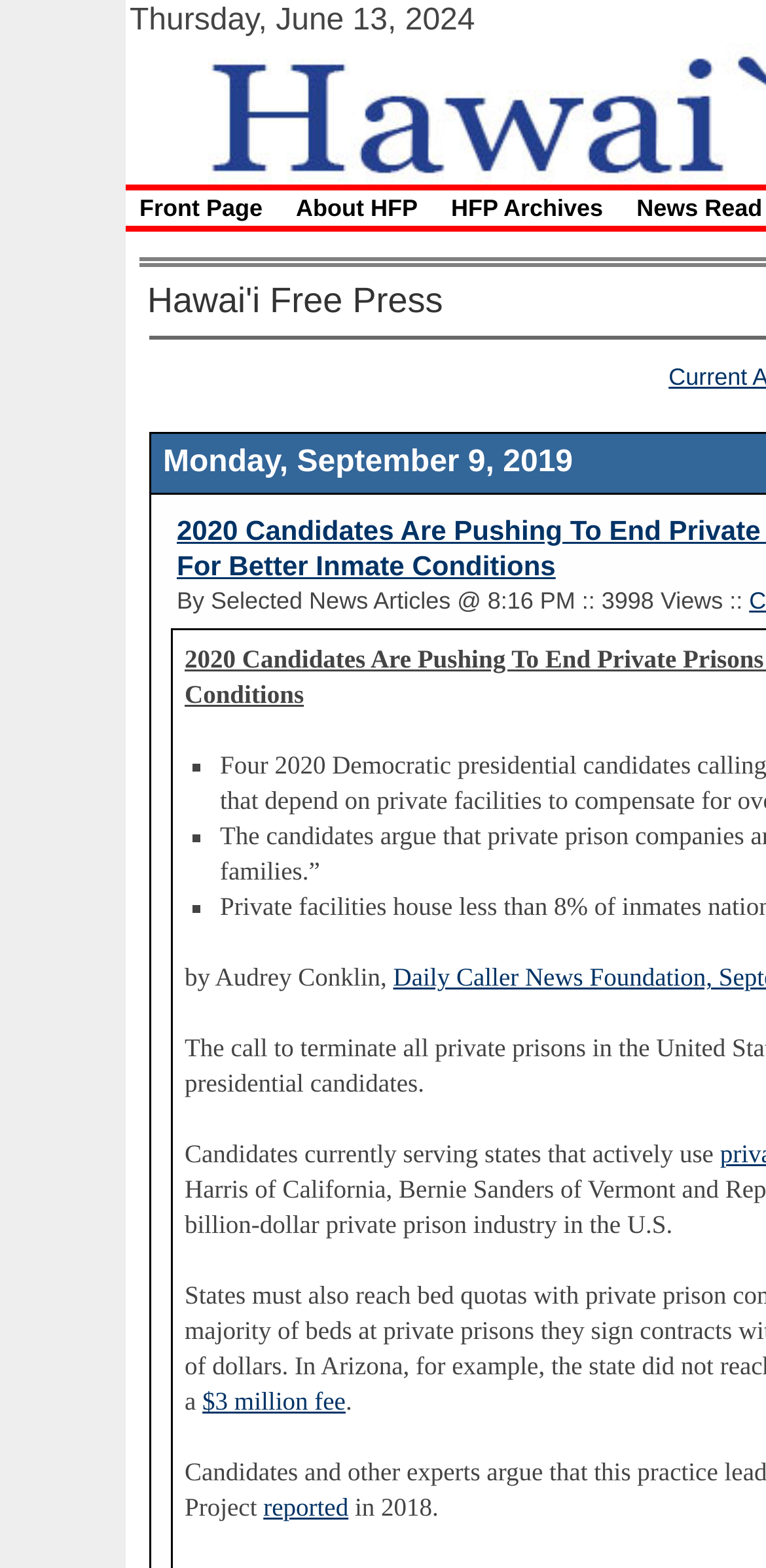Give a short answer using one word or phrase for the question:
How many list markers are there?

3